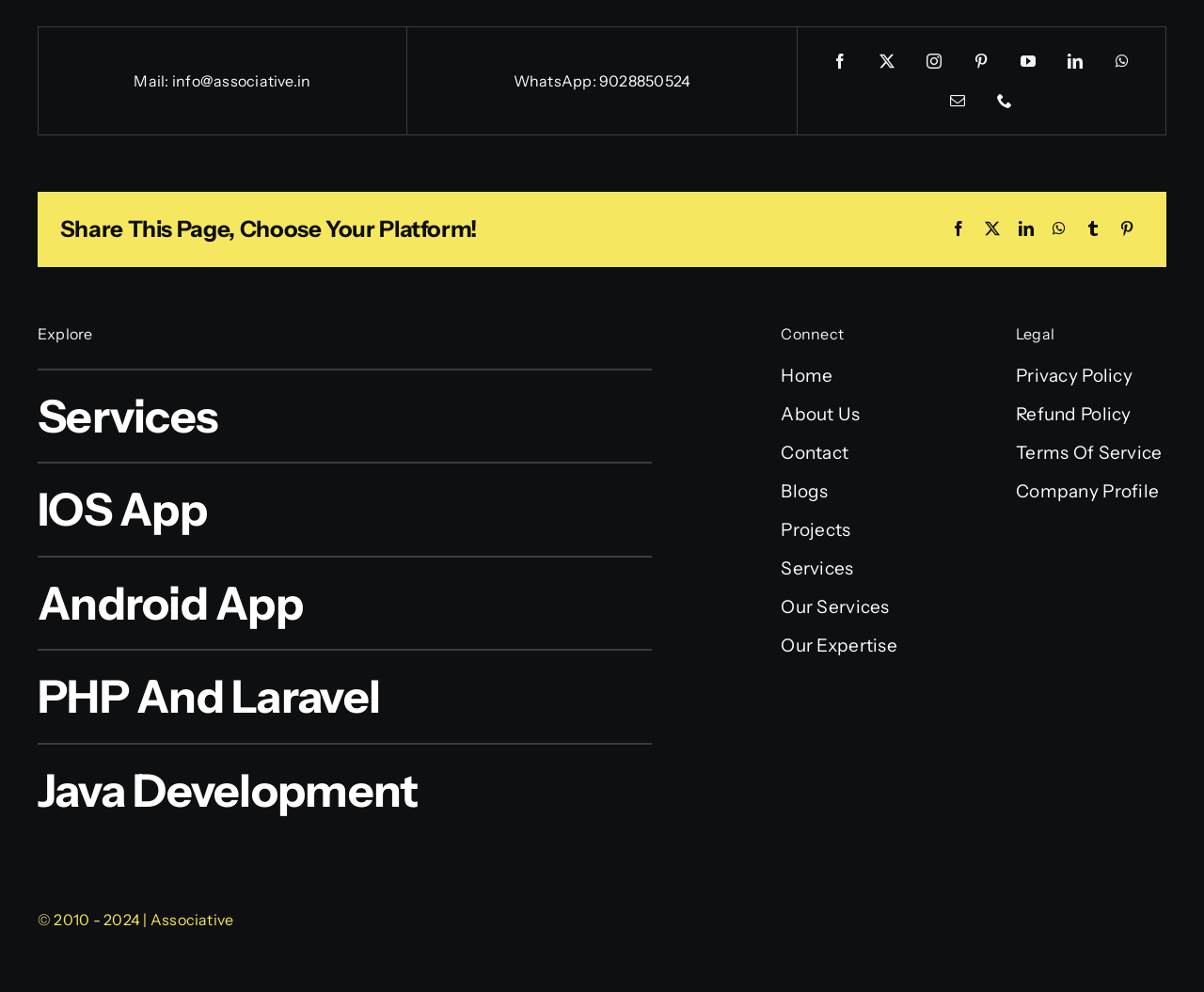Please examine the image and provide a detailed answer to the question: What are the social media platforms available to share the page?

The social media platforms are listed under the 'Share This Page, Choose Your Platform!' heading, and they include Facebook, LinkedIn, WhatsApp, Tumblr, and Pinterest.